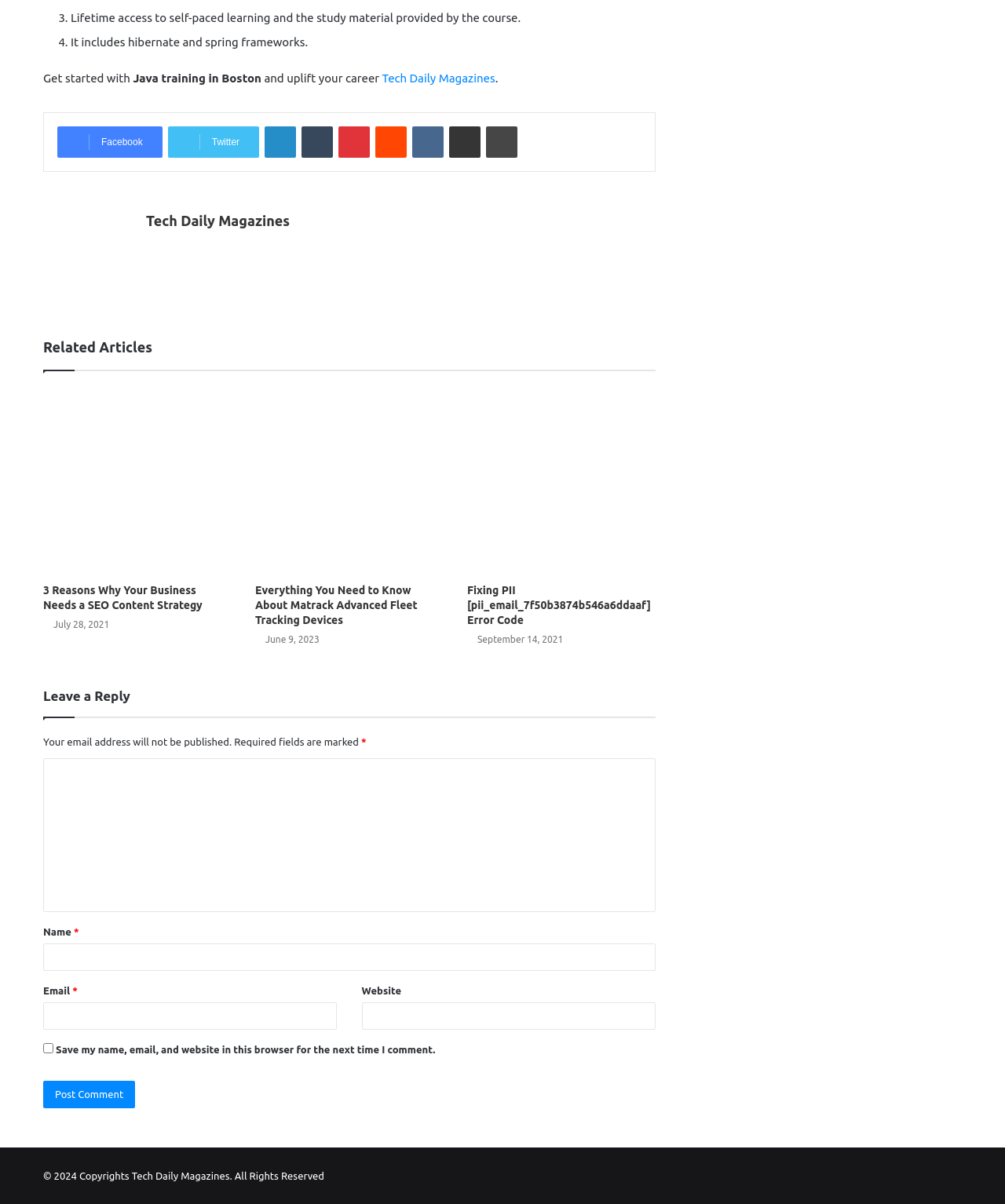Identify the bounding box for the UI element specified in this description: "Fixing PII [pii_email_7f50b3874b546a6ddaaf] Error Code". The coordinates must be four float numbers between 0 and 1, formatted as [left, top, right, bottom].

[0.465, 0.485, 0.648, 0.52]